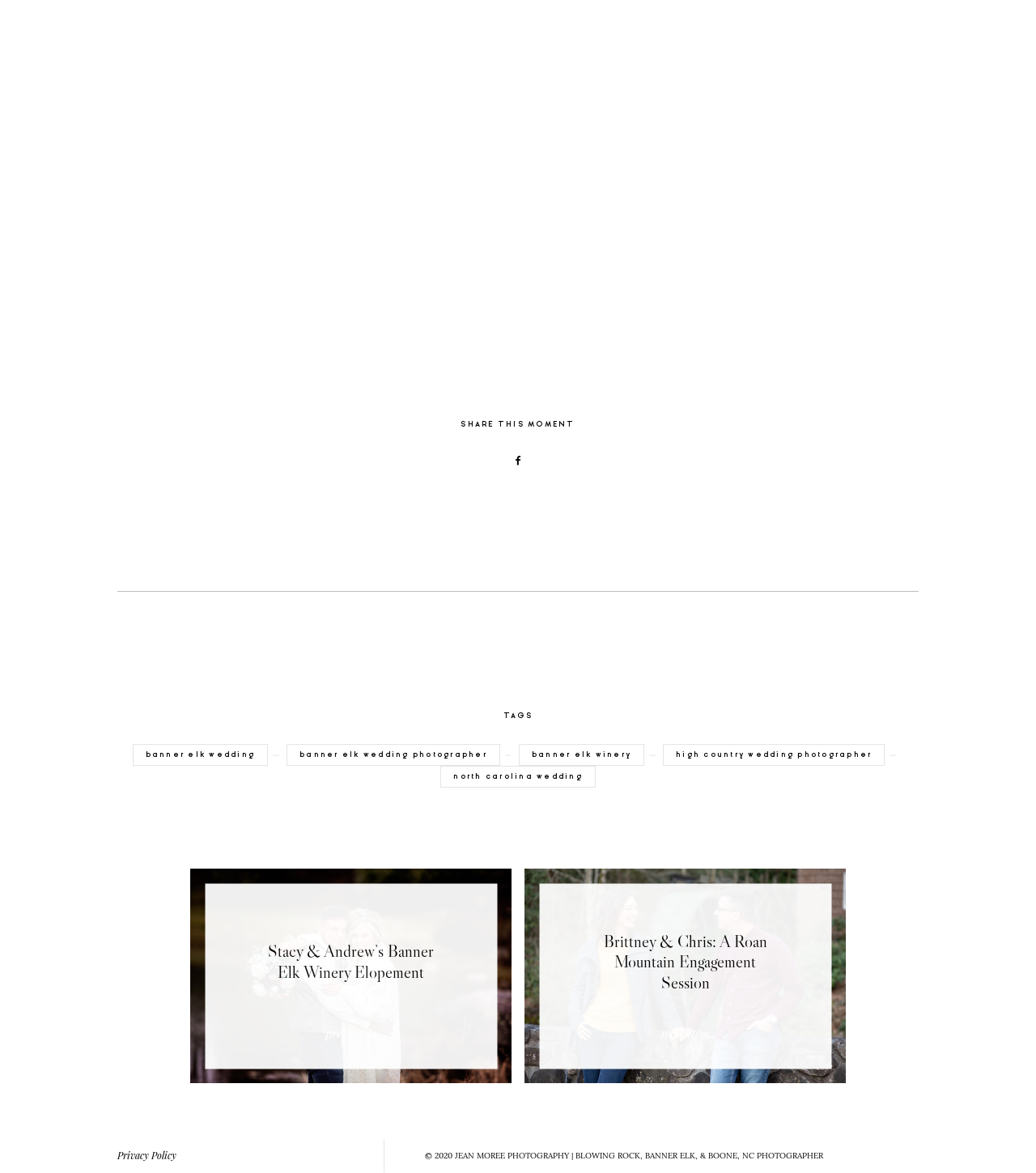Indicate the bounding box coordinates of the element that needs to be clicked to satisfy the following instruction: "Check 'TAGS'". The coordinates should be four float numbers between 0 and 1, i.e., [left, top, right, bottom].

[0.113, 0.607, 0.887, 0.614]